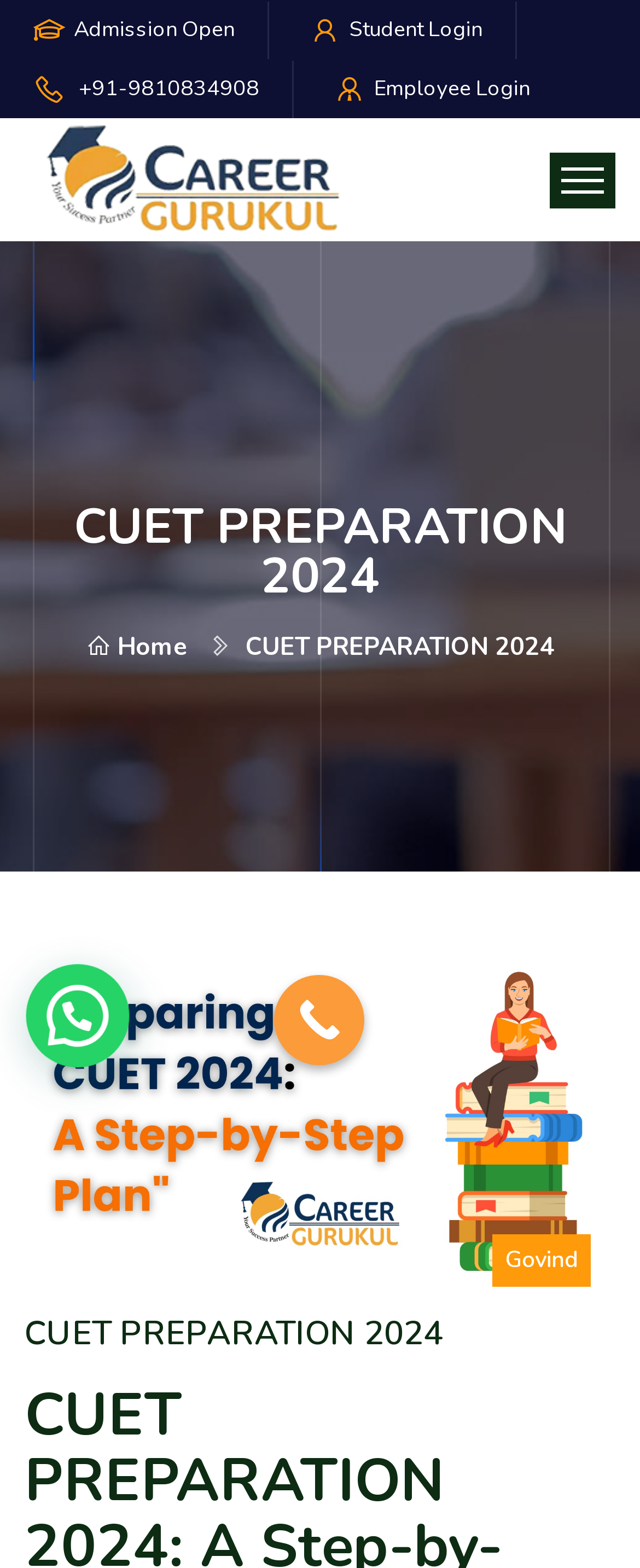Determine the bounding box coordinates of the area to click in order to meet this instruction: "Click on Call Now Button".

[0.428, 0.622, 0.569, 0.679]